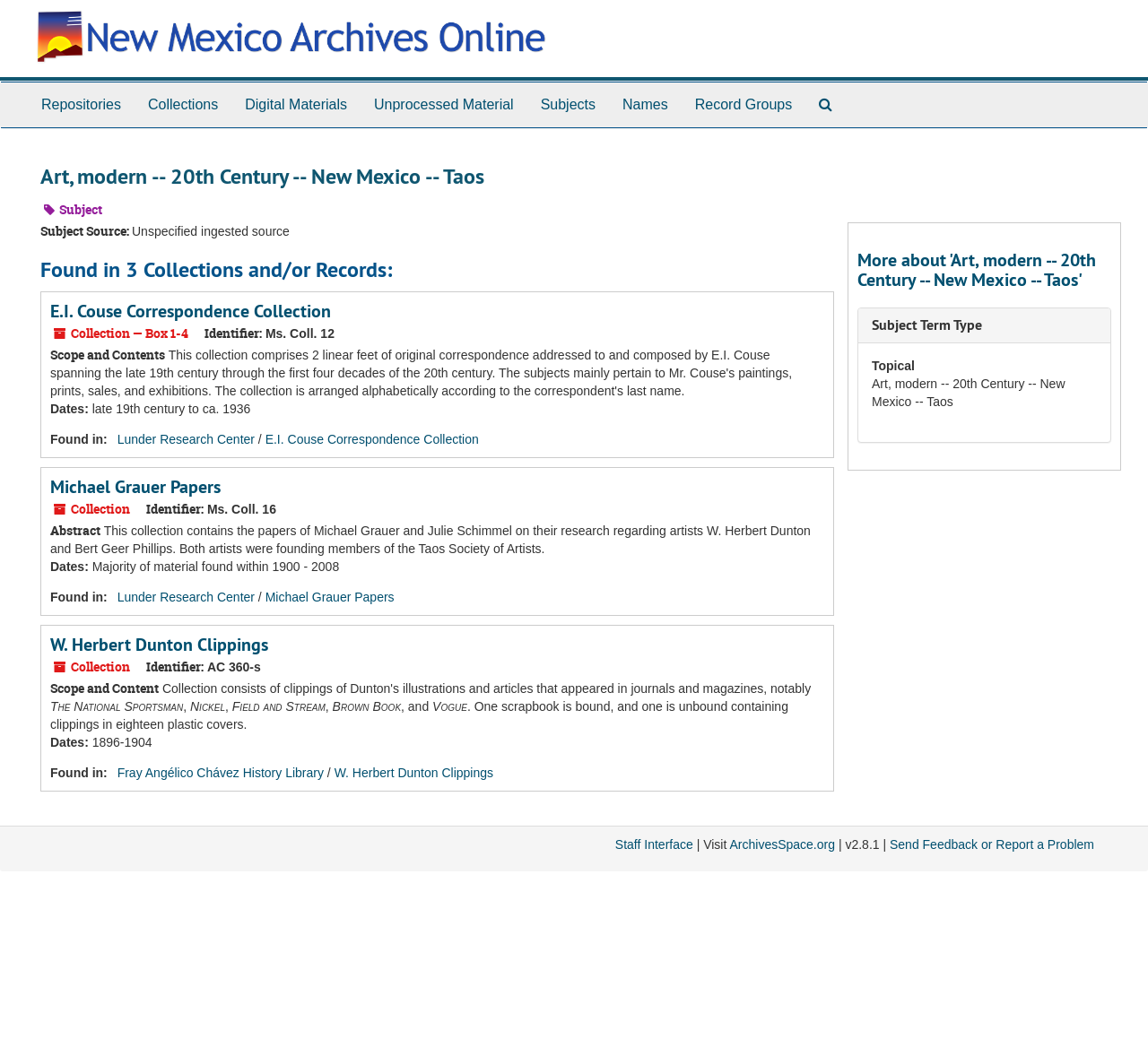Identify the bounding box coordinates for the UI element described as: "Non classé".

None